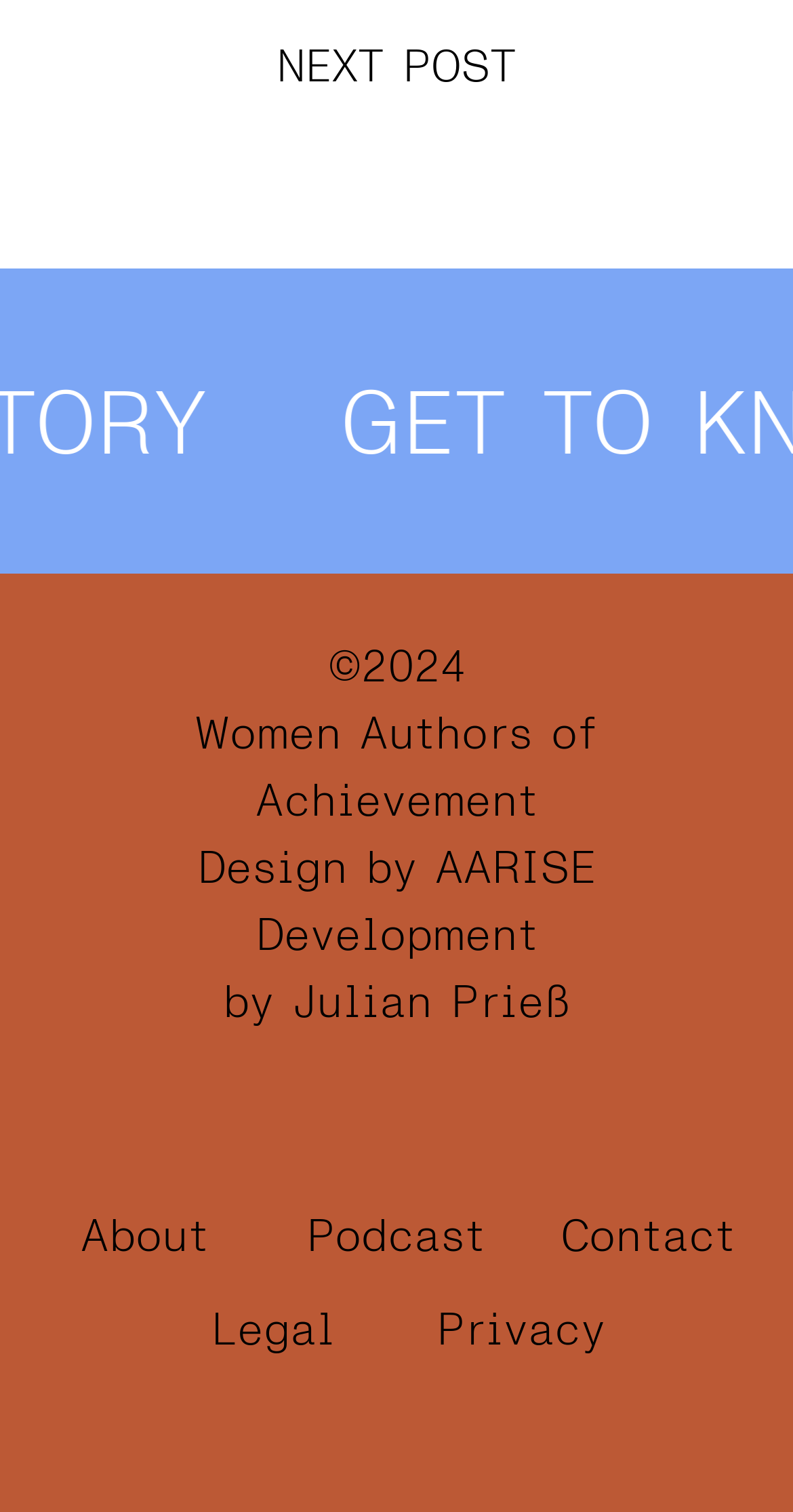From the image, can you give a detailed response to the question below:
What is the name of the designer?

The name of the designer can be found at the bottom of the webpage, where it says 'Design by AARISE'.